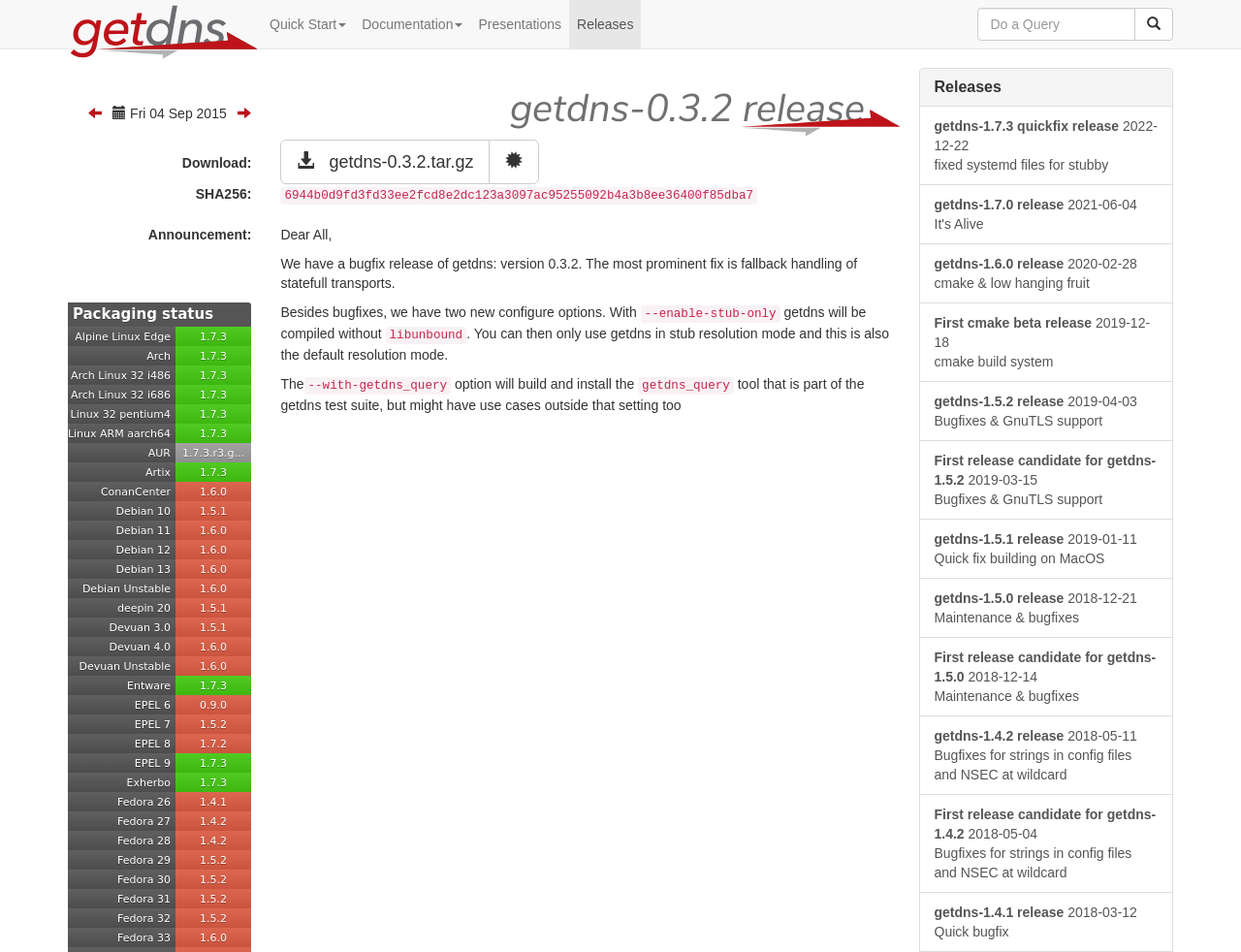How many release links are available on the webpage?
Can you give a detailed and elaborate answer to the question?

There are 13 release links available on the webpage, including the current release getdns-0.3.2, and other previous releases like getdns-1.7.3, getdns-1.7.0, and so on.